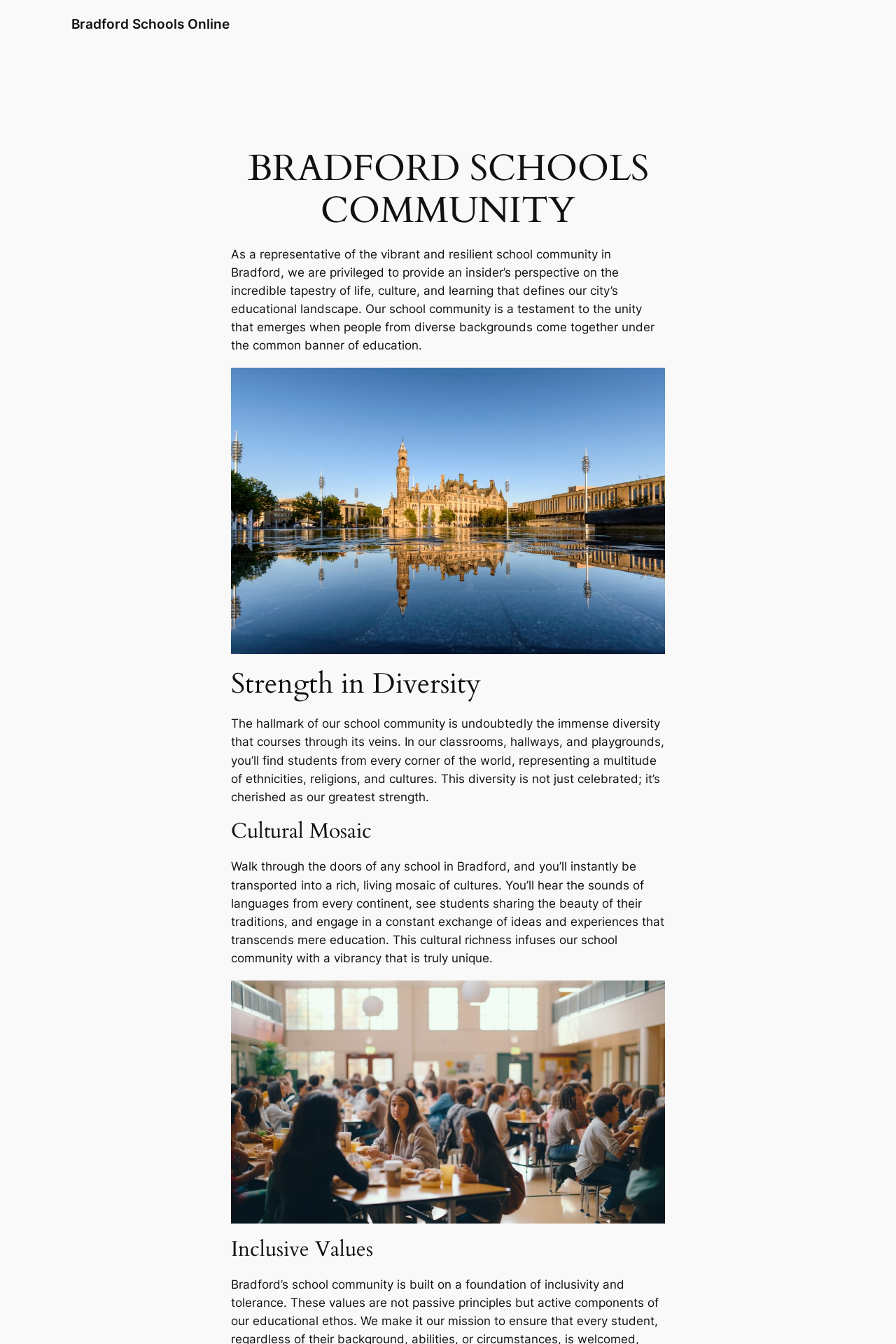What is the atmosphere of the school community?
Carefully analyze the image and provide a detailed answer to the question.

The atmosphere of the school community is vibrant, as described in the text that says 'Our school community is a vibrant and resilient school community in Bradford'. This suggests that the school community is lively and full of energy.